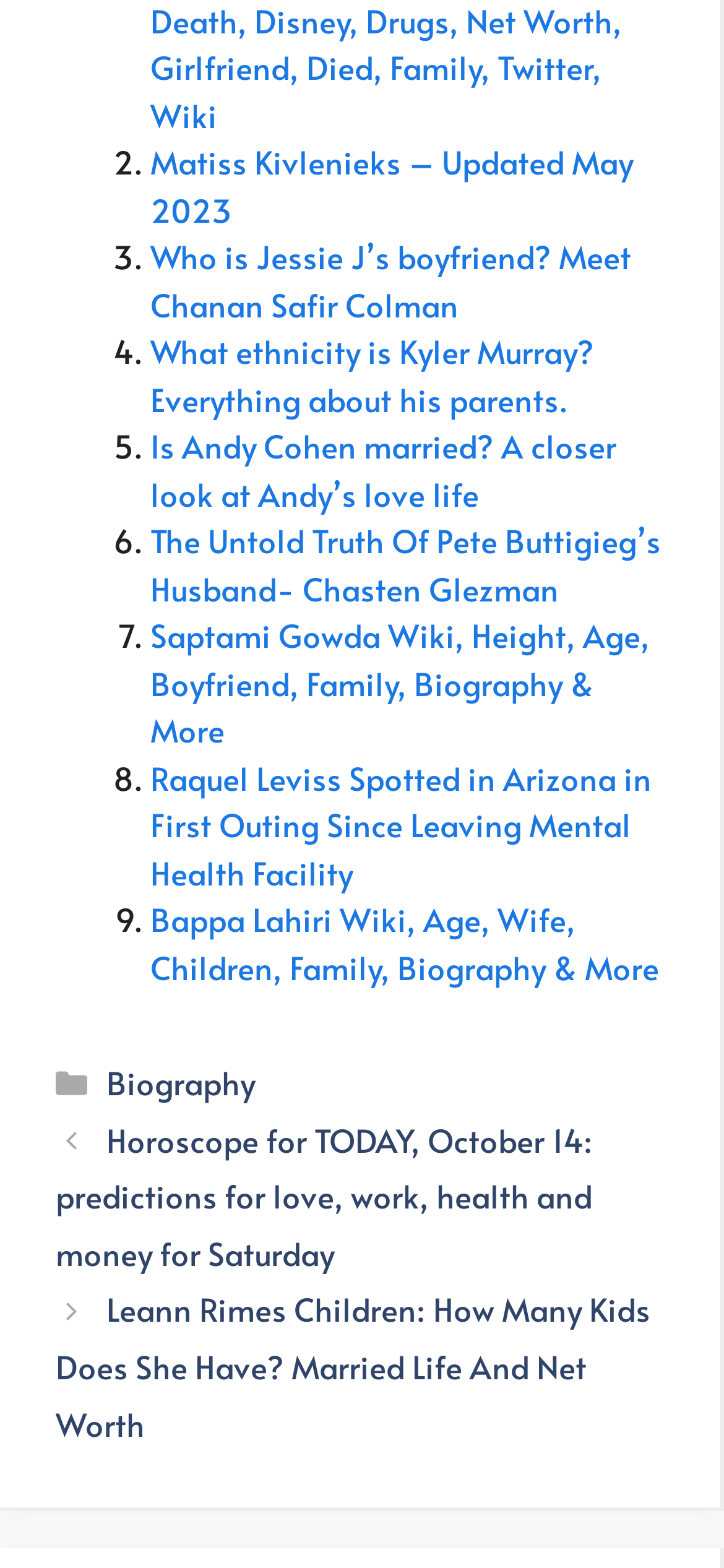Identify the bounding box coordinates for the region to click in order to carry out this instruction: "Click on the link to read about Matiss Kivlenieks". Provide the coordinates using four float numbers between 0 and 1, formatted as [left, top, right, bottom].

[0.208, 0.089, 0.874, 0.148]